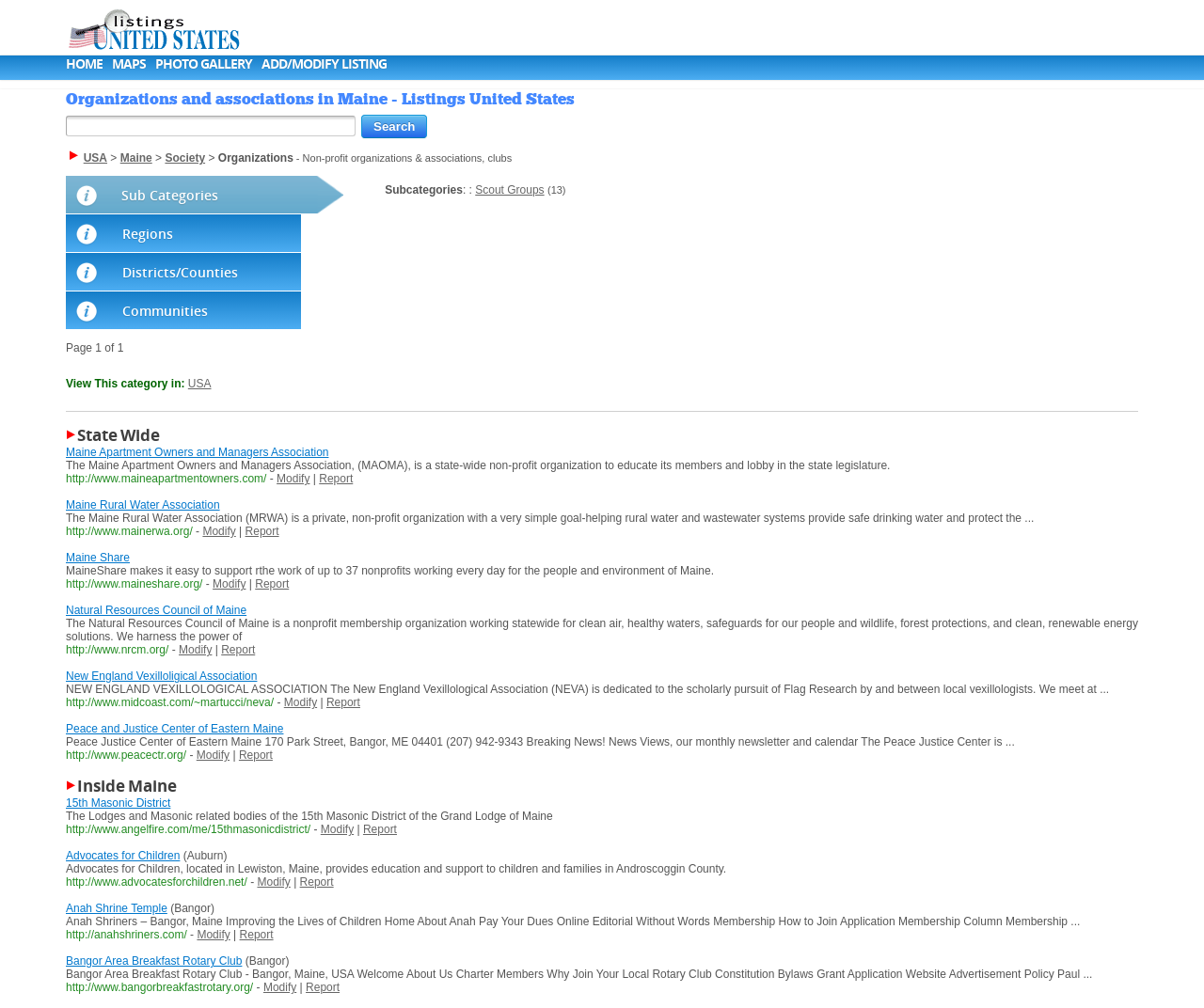Given the description "Advocates for Children", provide the bounding box coordinates of the corresponding UI element.

[0.055, 0.842, 0.15, 0.855]